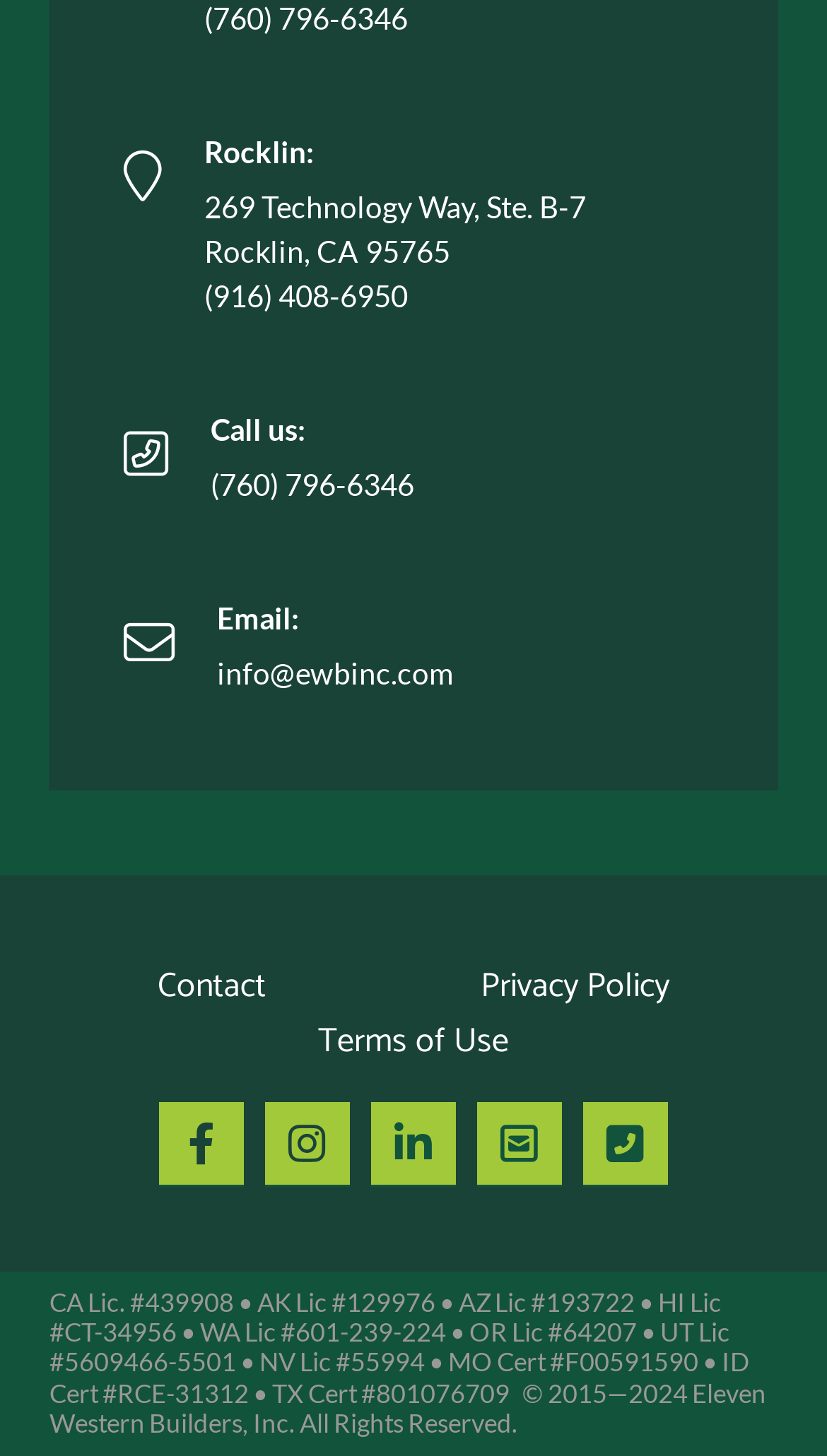Provide the bounding box coordinates of the HTML element this sentence describes: "Call us:(760) 796-6346". The bounding box coordinates consist of four float numbers between 0 and 1, i.e., [left, top, right, bottom].

[0.137, 0.273, 0.514, 0.356]